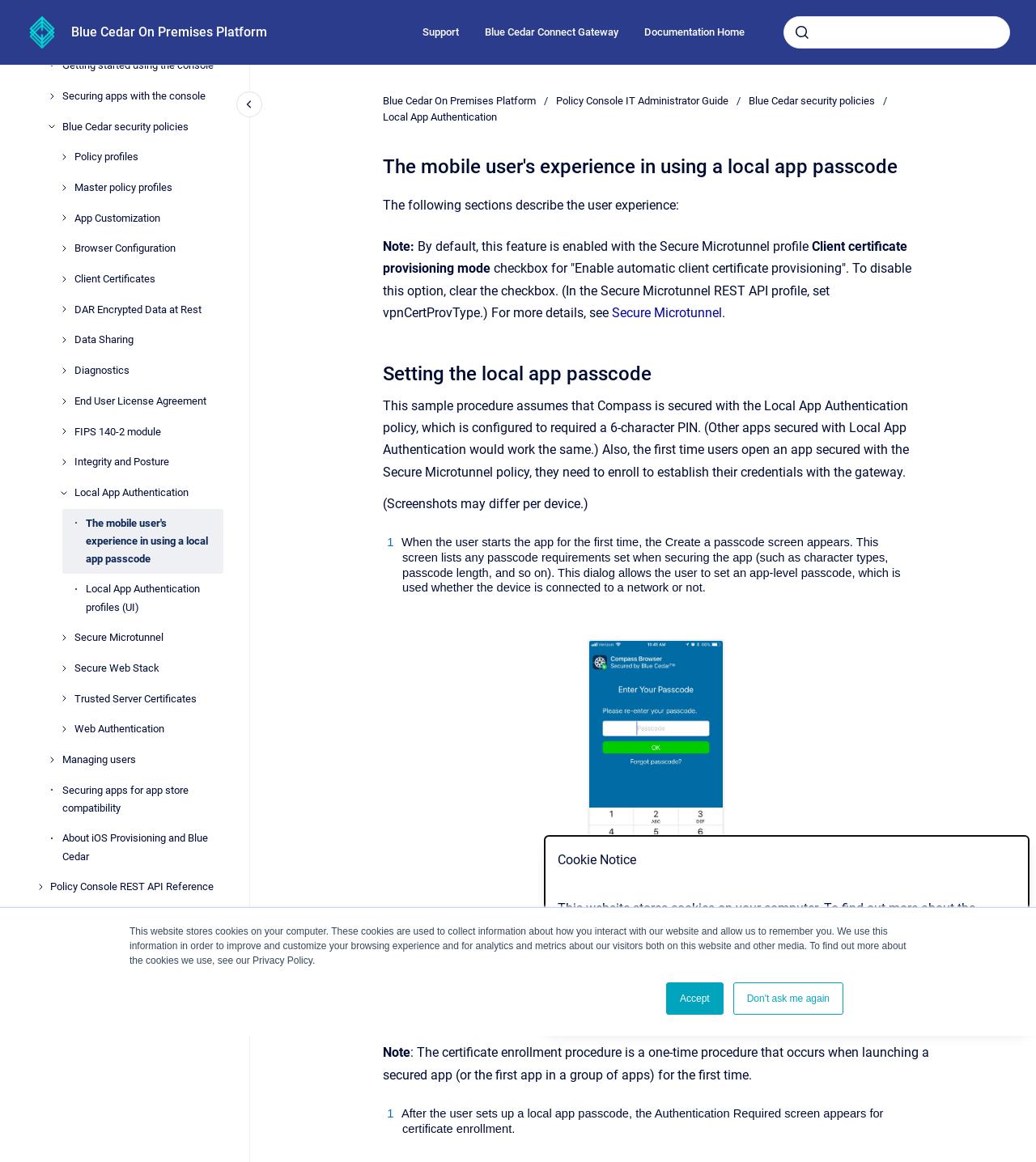Give a comprehensive overview of the webpage, including key elements.

This webpage is about the Policy Console IT Administrator Guide, specifically focusing on the mobile user's experience in using a local app passcode. At the top of the page, there is a cookie notice dialog with a brief description of how the website uses cookies and a link to the Privacy Policy. Below the dialog, there are two buttons: "Accept" and "Don't ask me again".

The main navigation menu is located at the top left of the page, with links to the homepage, Blue Cedar On Premises Platform, Support, Blue Cedar Connect Gateway, and Documentation Home. On the top right, there is a search bar with a combobox and a submit button.

The main content of the page is divided into sections, with a navigation menu on the left side. The menu has several links, including Policy Console IT Administrator Guide, Blue Cedar security policies, and Local App Authentication. Each link has a corresponding button that can be expanded to show submenus.

The main section of the page has a list of links related to Local App Authentication, including "The mobile user's experience in using a local app passcode" and "Local App Authentication profiles (UI)". There are also links to other topics, such as Policy profiles, Master policy profiles, App Customization, Browser Configuration, and more.

At the bottom of the page, there is a breadcrumb navigation menu that shows the current location in the website hierarchy.